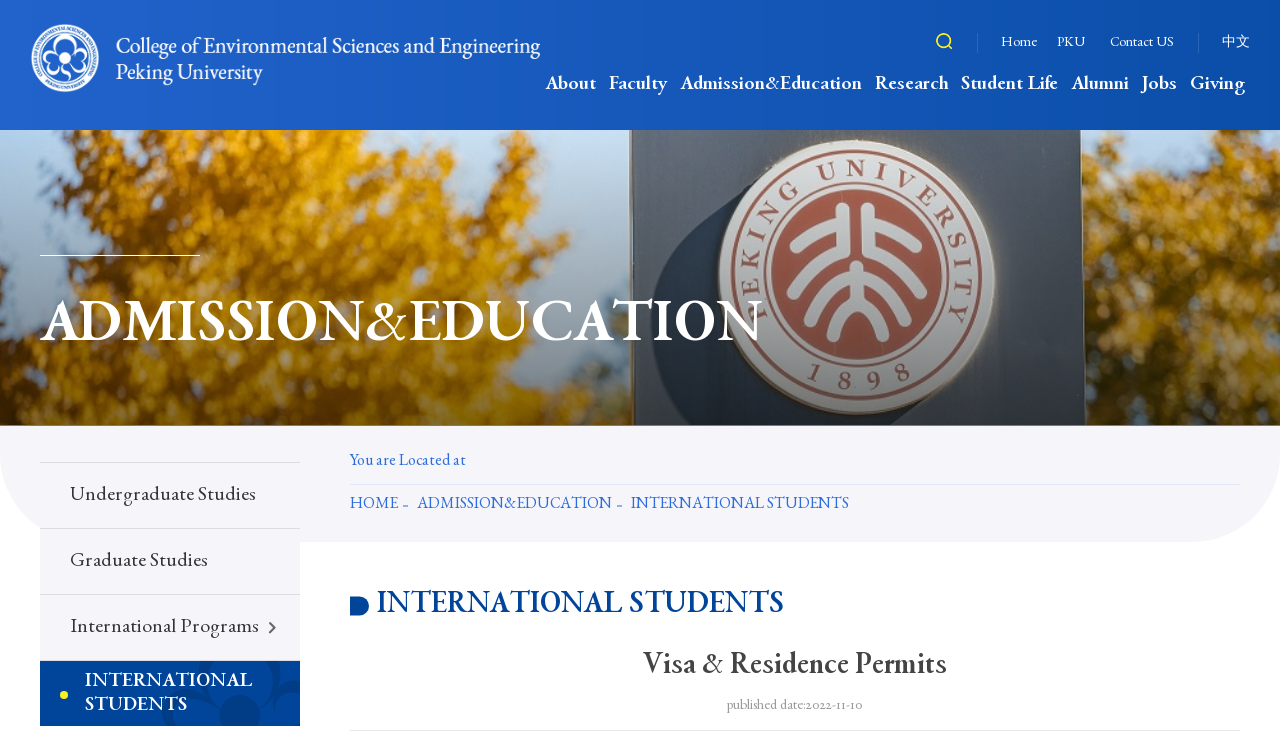With reference to the screenshot, provide a detailed response to the question below:
What is the date of publication of the webpage?

The date of publication is located at the bottom of the webpage, and it is indicated by the static text element with the text 'published date:2022-11-10' and bounding box coordinates [0.568, 0.933, 0.674, 0.952].